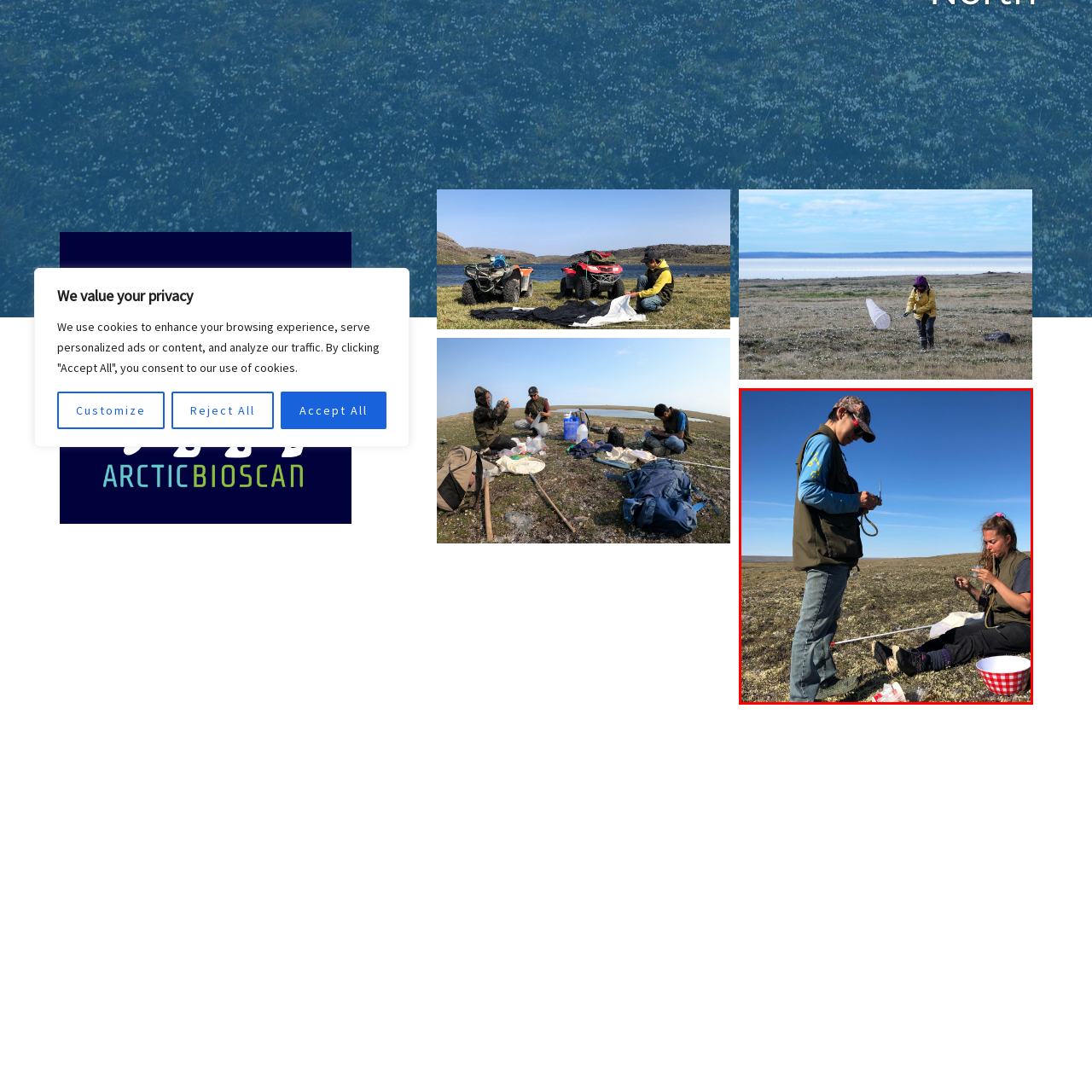Provide an elaborate description of the visual elements present in the image enclosed by the red boundary.

In this image, two field technicians are engaged in specimen collection in a vast, open landscape typical of Nunavut's terrain. The technician on the left, wearing a blue long-sleeve shirt, a green vest, and a cap, is focused on preparing tools, which may be for measuring or collecting samples. Meanwhile, the technician on the right, dressed in a gray shirt and also in a green vest, is attentively examining something in a container, possibly sorting or analyzing the gathered specimens. They are surrounded by a covered area with a white tarp, indicating their meticulous approach to fieldwork. The landscape is characterized by low vegetation and a clear blue sky, highlighting the remote and natural setting of their research activities. This moment exemplifies the collaborative efforts in ecological fieldwork, essential for studying the region's biodiversity.